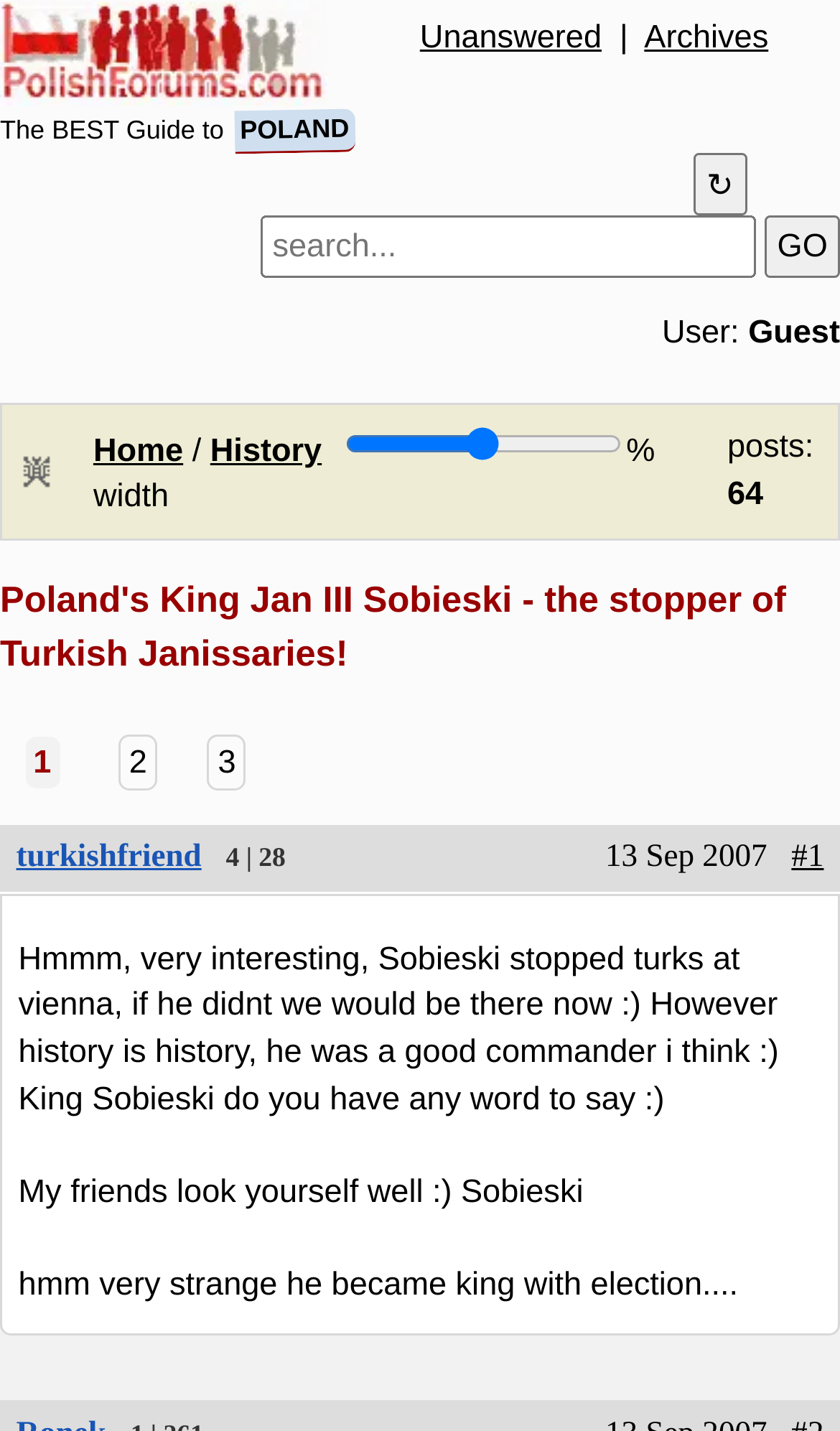Can you identify the bounding box coordinates of the clickable region needed to carry out this instruction: 'Click the '#' link'? The coordinates should be four float numbers within the range of 0 to 1, stated as [left, top, right, bottom].

[0.942, 0.587, 0.981, 0.611]